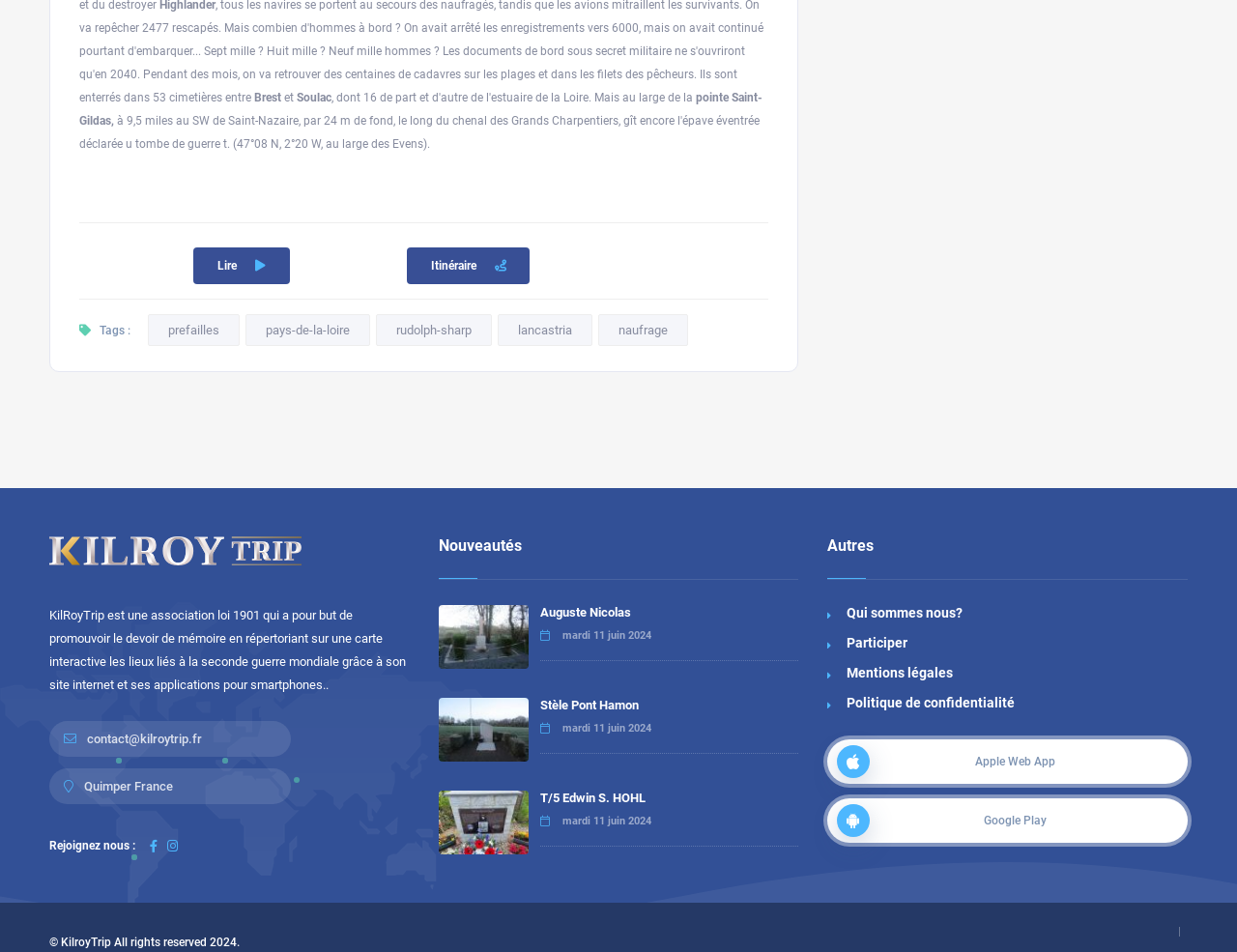Given the element description parent_node: Stèle Pont Hamon, predict the bounding box coordinates for the UI element in the webpage screenshot. The format should be (top-left x, top-left y, bottom-right x, bottom-right y), and the values should be between 0 and 1.

[0.354, 0.733, 0.427, 0.8]